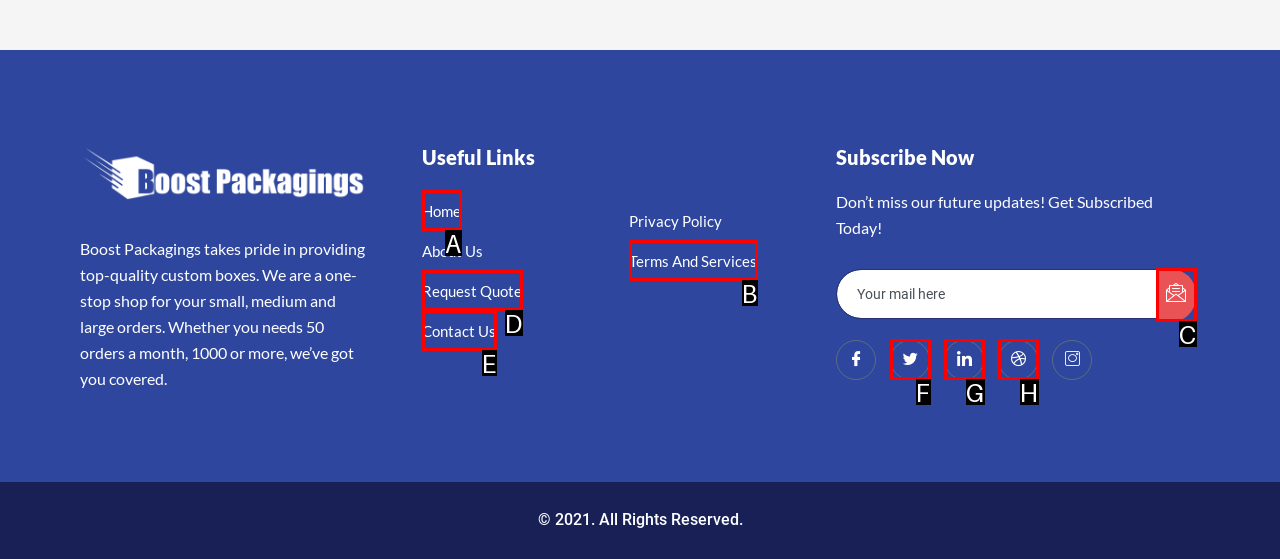Using the description: aria-label="dribbble", find the best-matching HTML element. Indicate your answer with the letter of the chosen option.

H